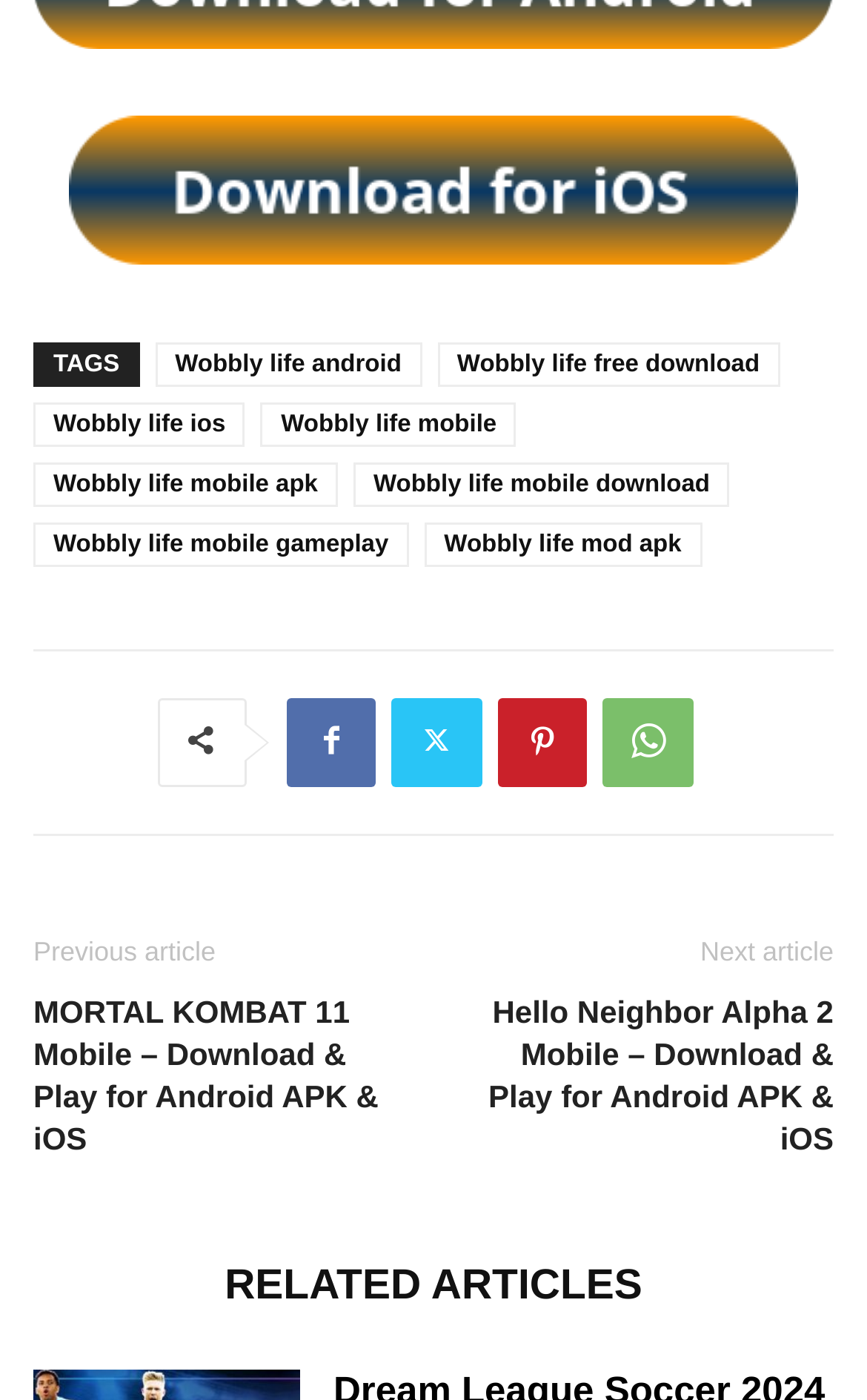With reference to the screenshot, provide a detailed response to the question below:
How many links are there in the footer section?

The footer section is denoted by the element 'FooterAsNonLandmark'. Within this section, there are 11 links, including 'Wobbly life android', 'Wobbly life free download', and others.